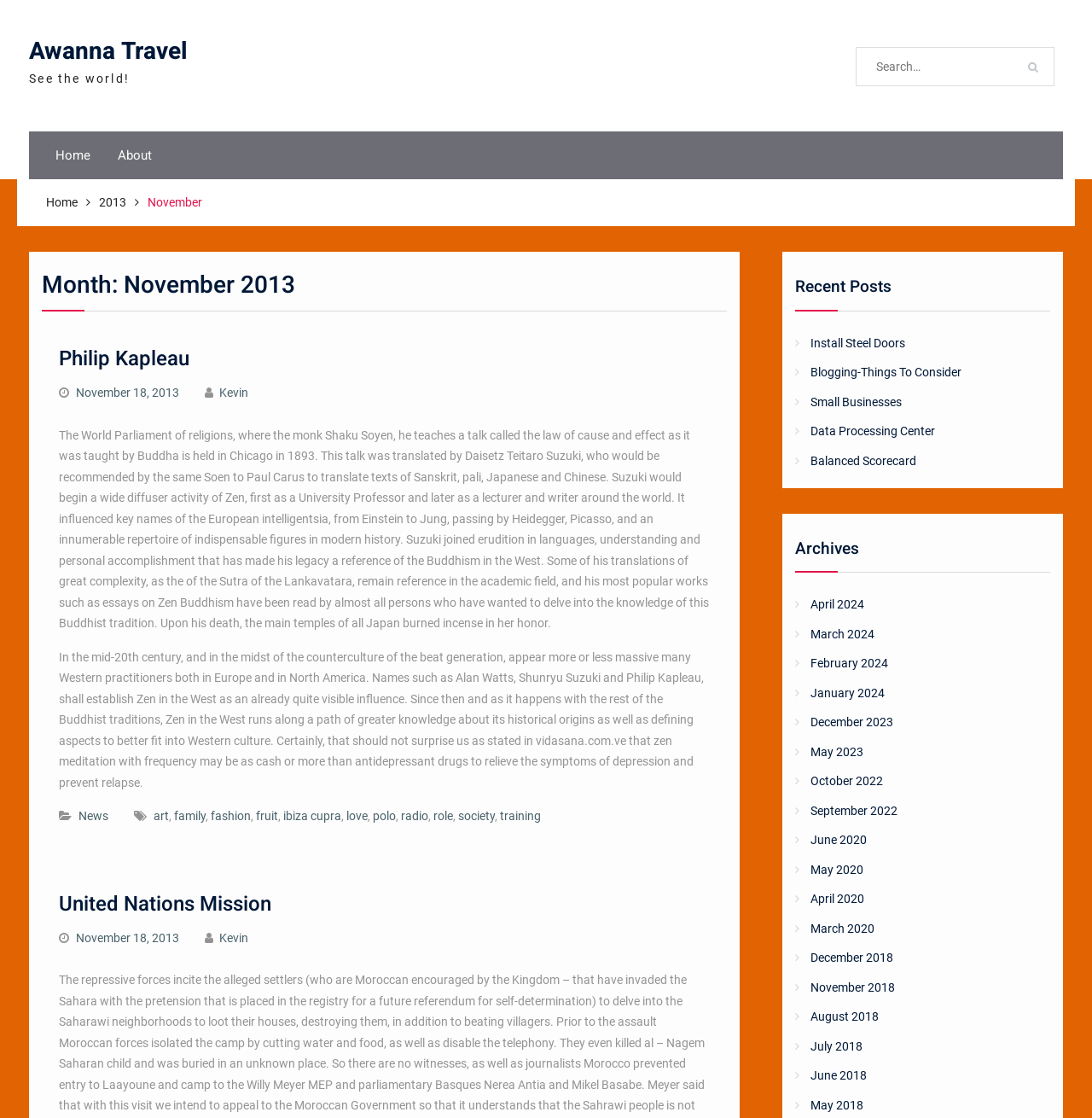Can you specify the bounding box coordinates of the area that needs to be clicked to fulfill the following instruction: "Read about Philip Kapleau"?

[0.054, 0.308, 0.174, 0.335]